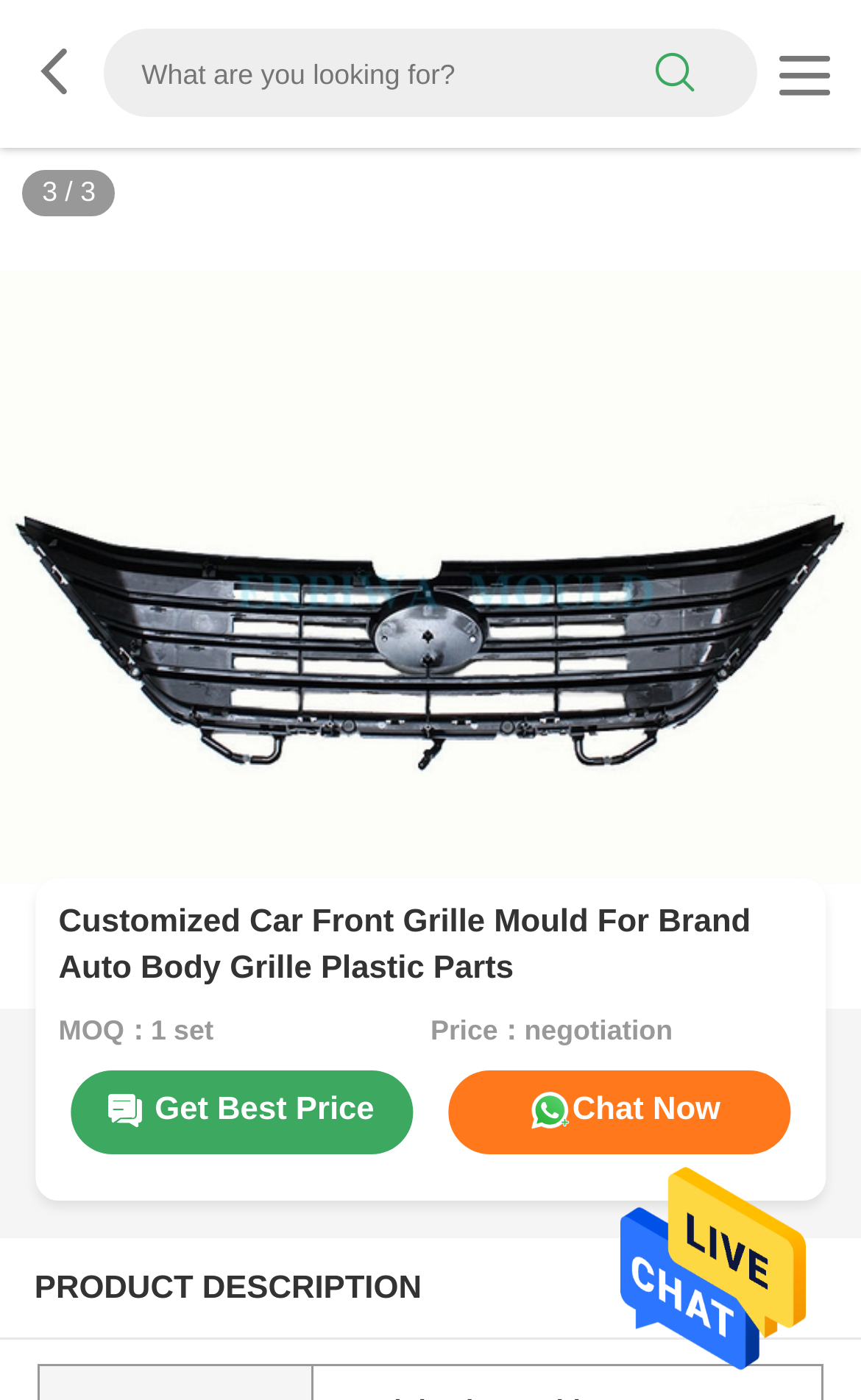What is the current status of the price?
From the details in the image, provide a complete and detailed answer to the question.

I found the answer by looking at the text 'Price：negotiation' which is located below the product image and above the product description. This text indicates that the price of the product is currently under negotiation.